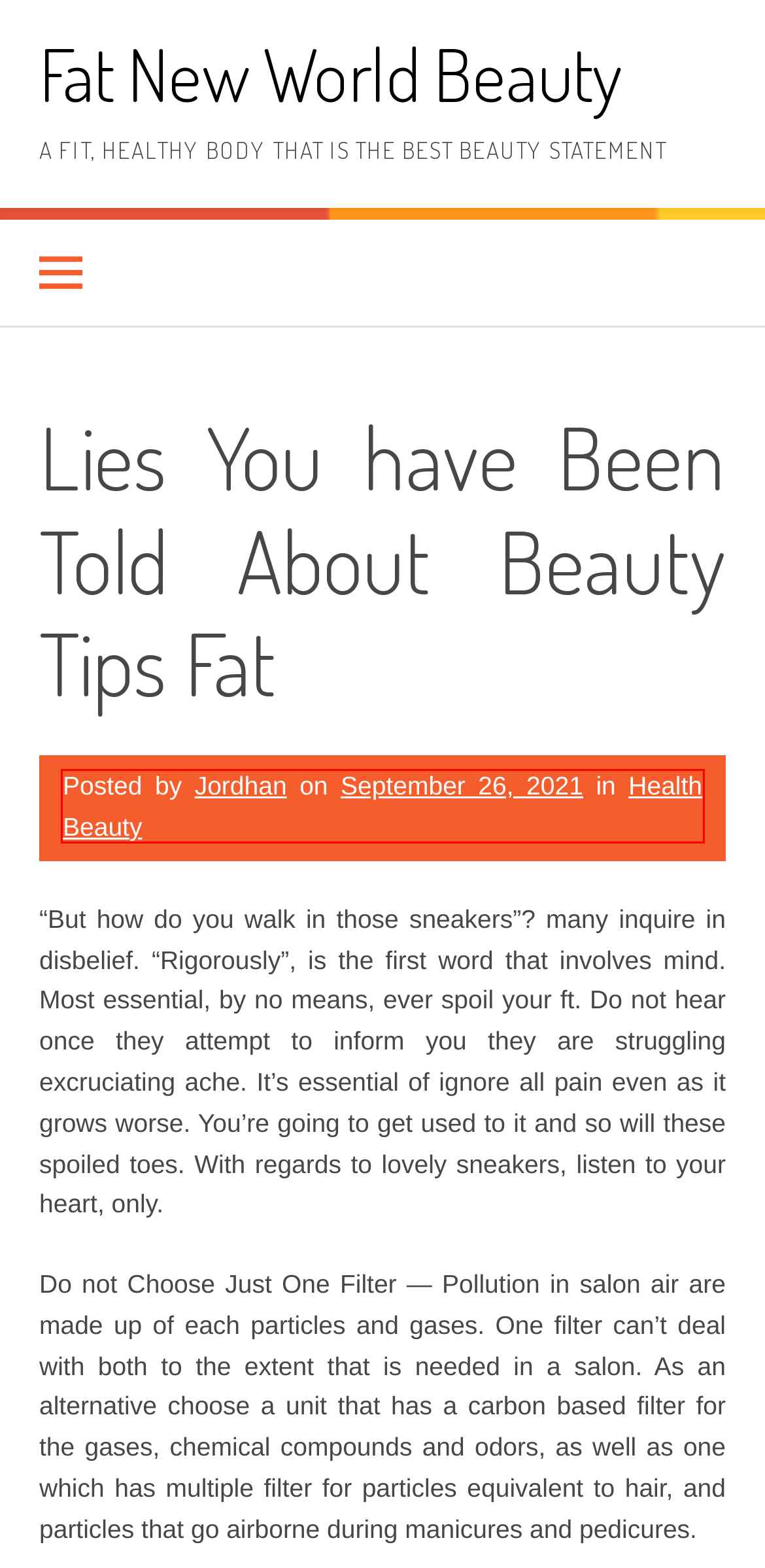Given a screenshot of a webpage with a red bounding box highlighting a UI element, determine which webpage description best matches the new webpage that appears after clicking the highlighted element. Here are the candidates:
A. everyone – Fat New World Beauty
B. Health Beauty – Fat New World Beauty
C. Fat New World Beauty – A fit, healthy body that is the best beauty statement
D. death – Fat New World Beauty
E. August 2022 – Fat New World Beauty
F. dirty – Fat New World Beauty
G. every – Fat New World Beauty
H. August 2021 – Fat New World Beauty

B